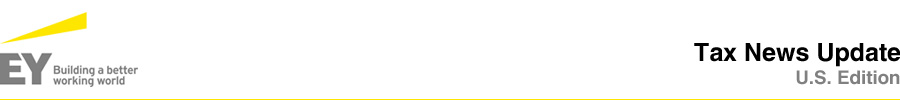Describe all the elements in the image extensively.

The image features the logo of EY (Ernst & Young), accompanied by a tagline "Building a better working world." Below this, the title "Tax News Update" is prominently displayed, indicating that the content is focused on recent developments in U.S. tax regulations. The overall design employs a clean and professional aesthetic, with a blend of gray and yellow accents, reflecting EY's branding. This visual identifies the source of the information regarding proposed regulations on advanced manufacturing credits and IRC Section 45X provisions, providing context for the update covered in the corresponding text.